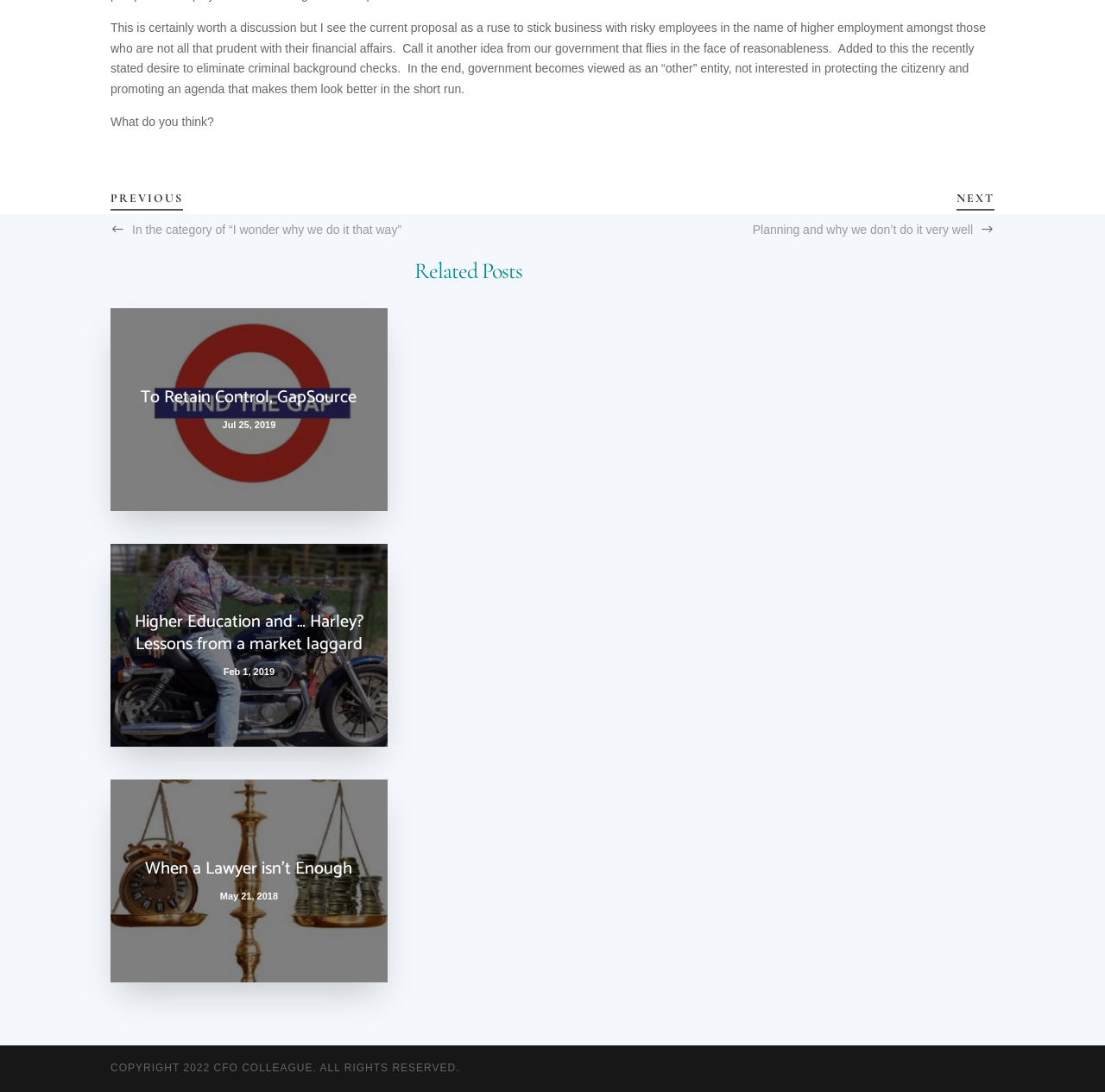Based on the description "Imprint", find the bounding box of the specified UI element.

None